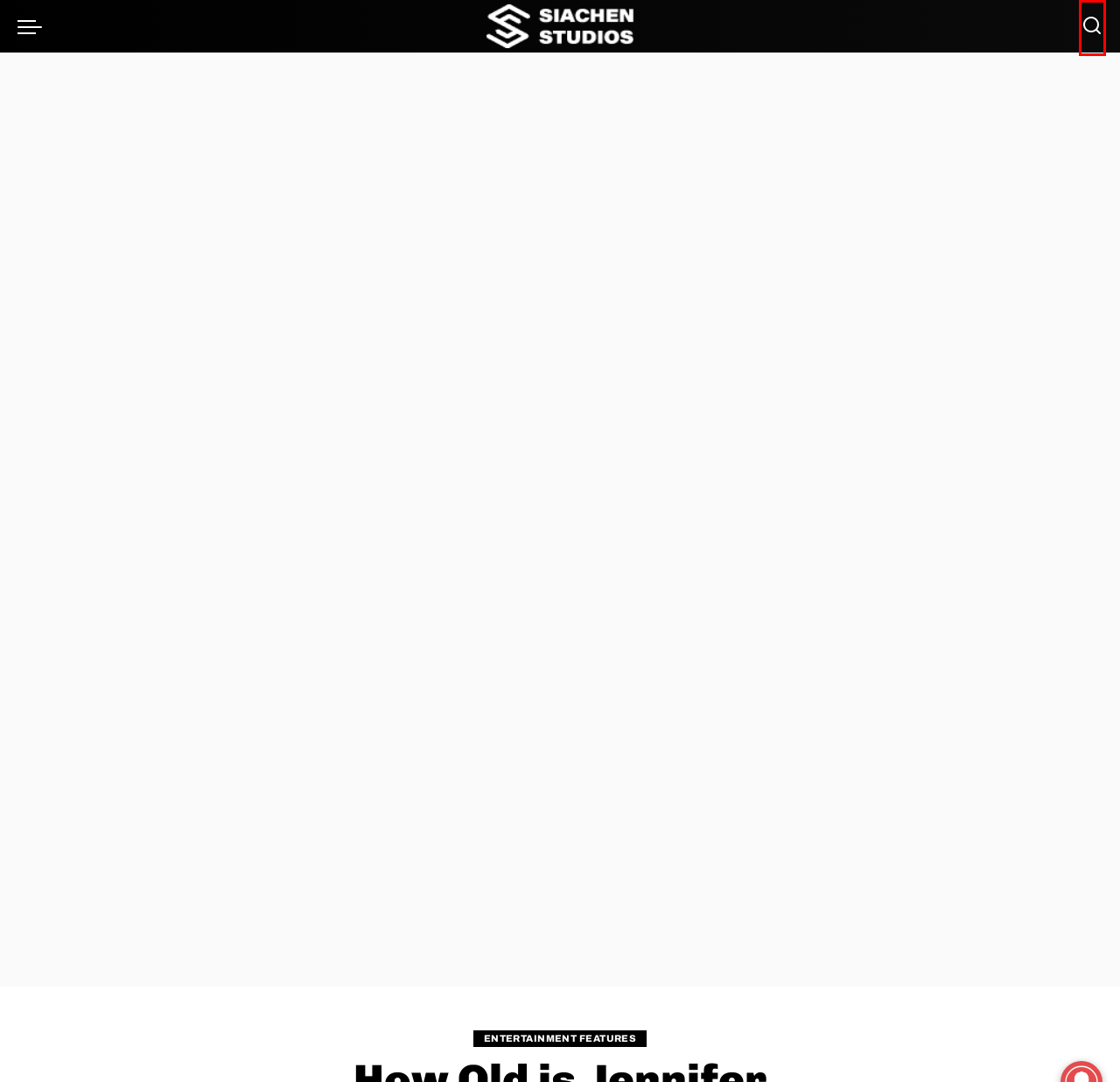Given a screenshot of a webpage with a red bounding box highlighting a UI element, choose the description that best corresponds to the new webpage after clicking the element within the red bounding box. Here are your options:
A. Privacy policy - Siachen Studios
B. Music Features - Siachen Studios
C. Bob Dylan Center Reveals Annual Songwriter Fellowship
D. Siachen Studios - Dedicated To Artists & Their Fans
E. Taylor Swift Previews Track ‘Look What You Made Me Do (Taylor’s Version)’ in ‘Wilderness’ Trailer
F. You searched for  - Siachen Studios
G. About us - Siachen Studios
H. Entertainment Features - Siachen Studios

F